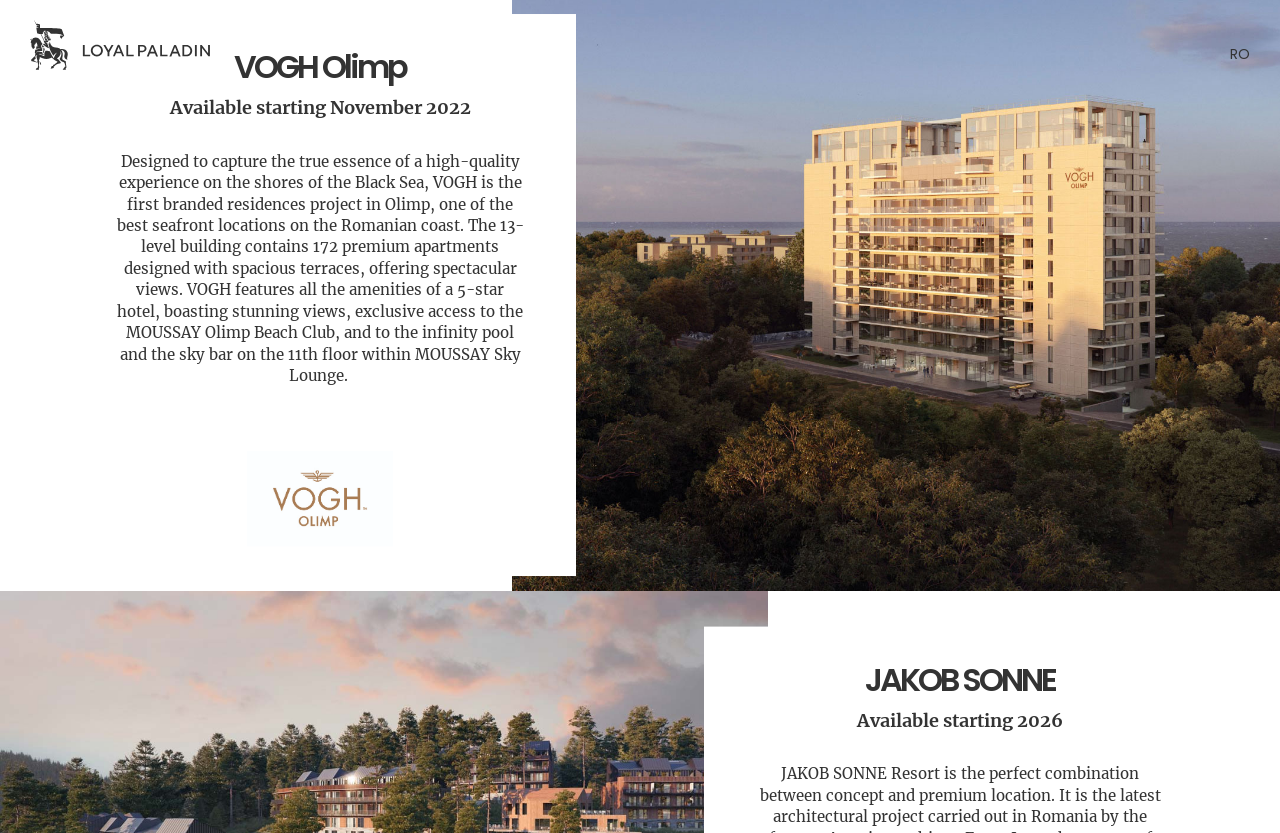Determine the bounding box coordinates for the UI element matching this description: "parent_node: VOGH Olimp".

[0.193, 0.564, 0.307, 0.588]